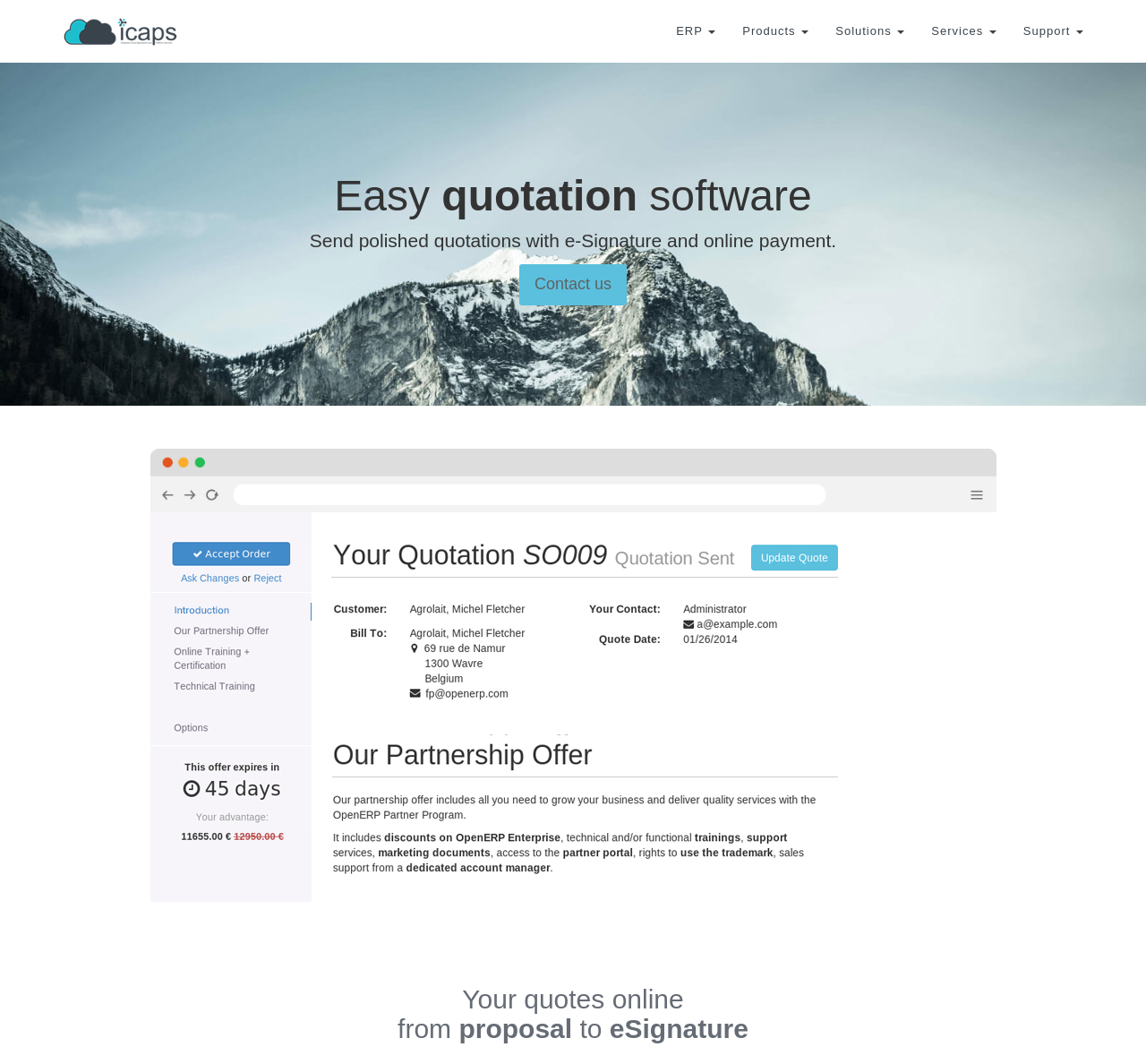Provide the bounding box coordinates of the UI element this sentence describes: "Contact us".

[0.453, 0.249, 0.547, 0.287]